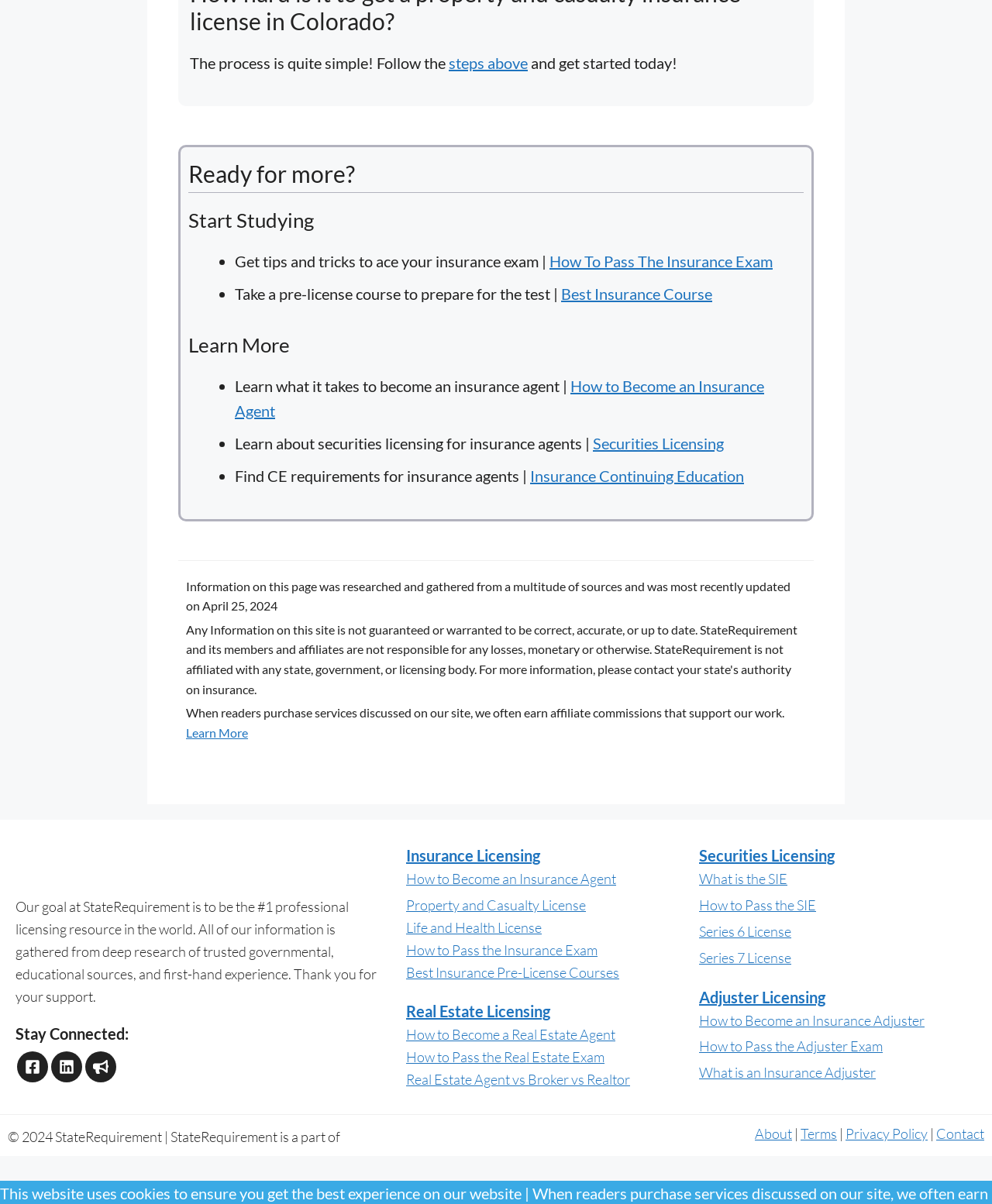Find the bounding box coordinates of the element's region that should be clicked in order to follow the given instruction: "Follow 'StateRequirement' on social media". The coordinates should consist of four float numbers between 0 and 1, i.e., [left, top, right, bottom].

[0.016, 0.873, 0.048, 0.899]